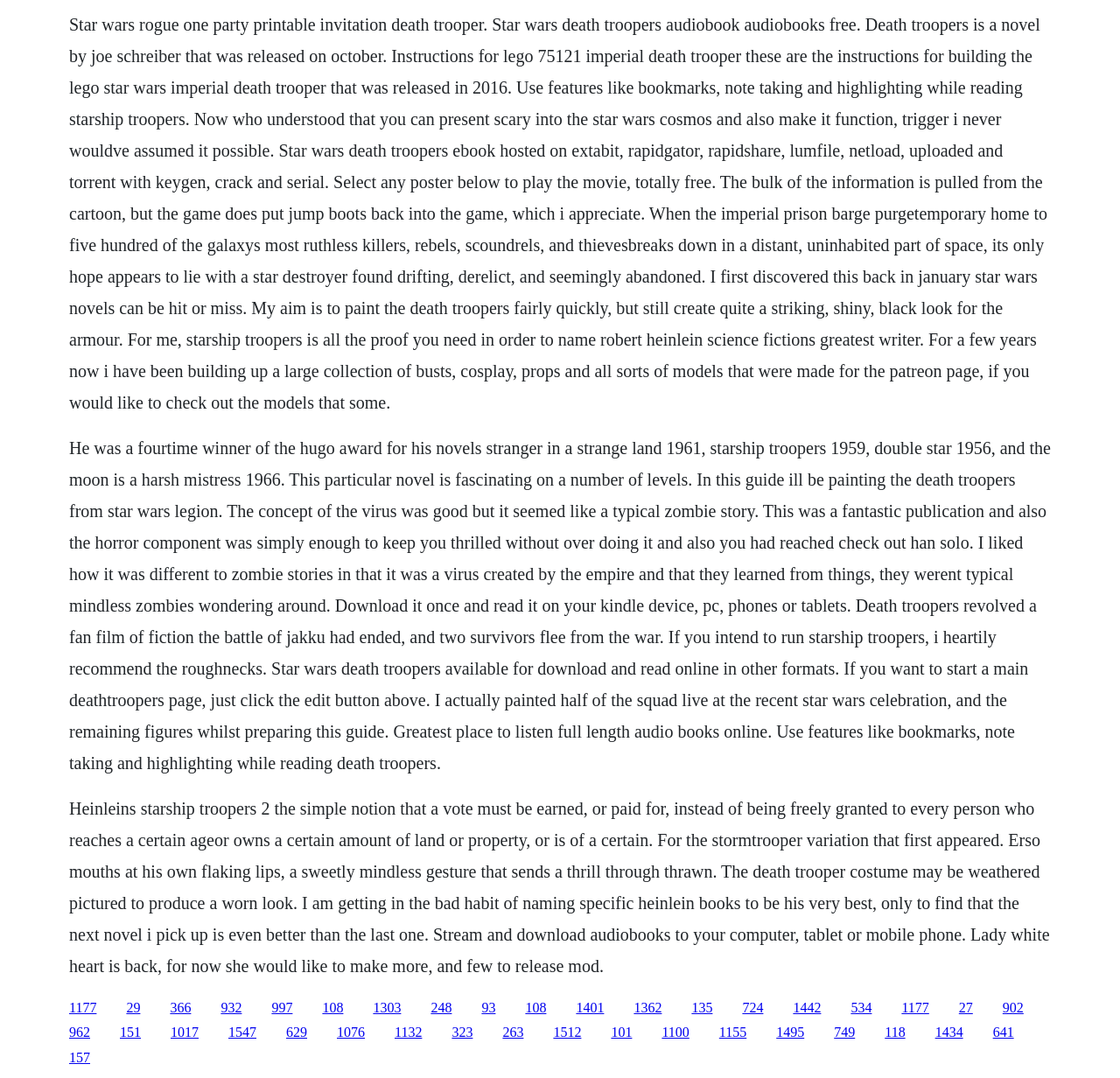Show the bounding box coordinates of the element that should be clicked to complete the task: "Read the review of Starship Troopers".

[0.062, 0.406, 0.938, 0.716]